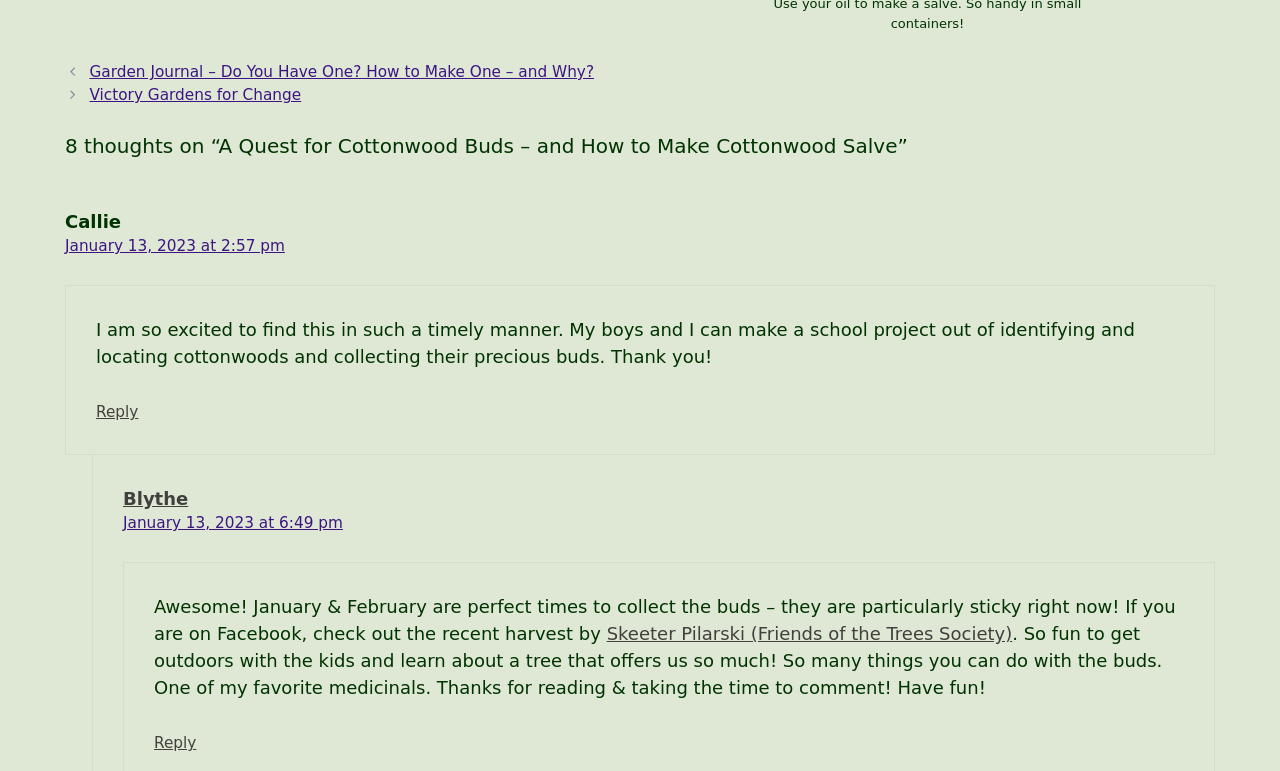Please provide a detailed answer to the question below by examining the image:
Who wrote the first comment?

The first comment is written by 'Callie' as indicated by the StaticText element with the text 'Callie' which is a child of the FooterAsNonLandmark element with the text 'Comment meta'. This element has a bounding box with coordinates [0.051, 0.274, 0.095, 0.301].